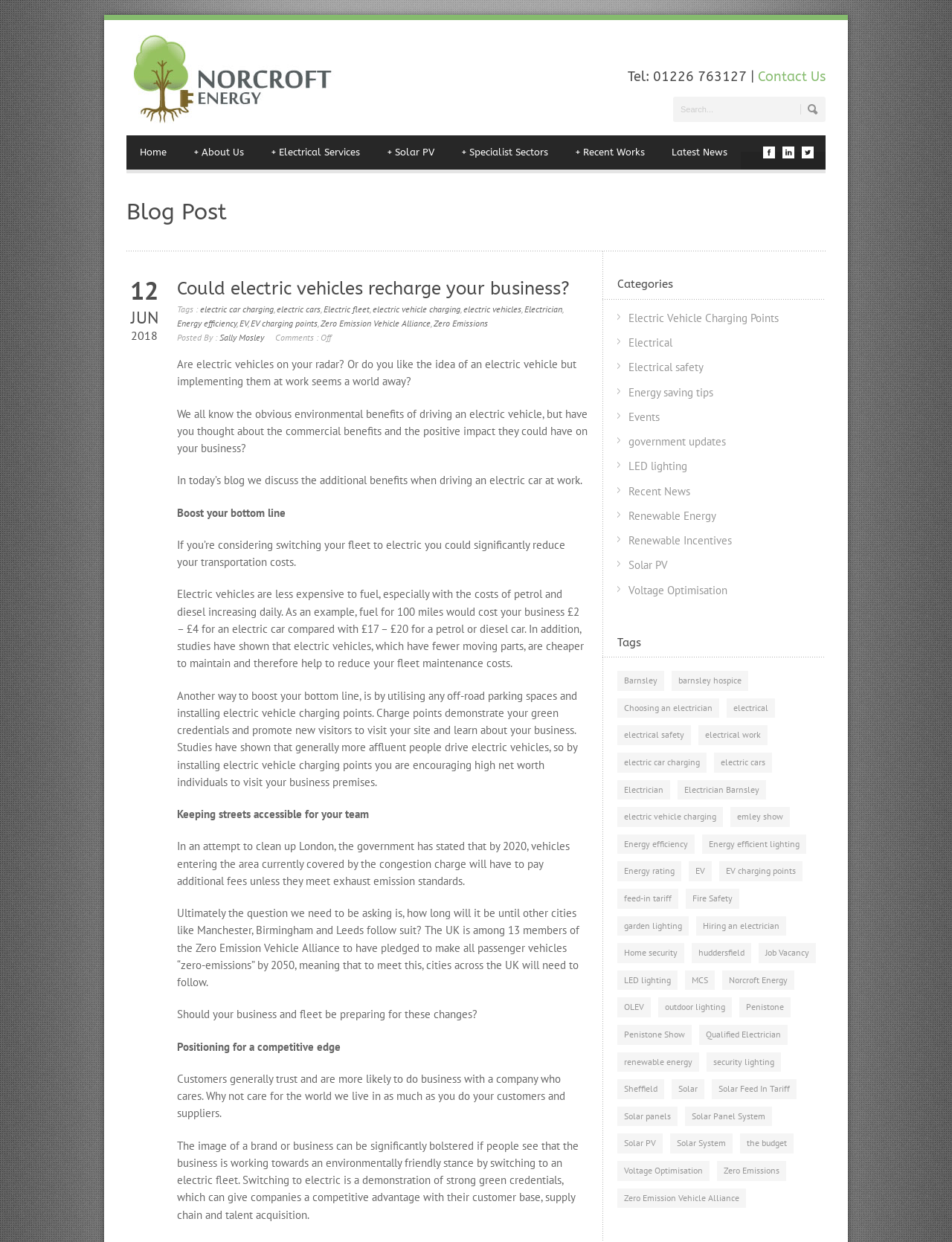Please locate the bounding box coordinates of the region I need to click to follow this instruction: "Click the 'Home' link".

[0.133, 0.109, 0.189, 0.137]